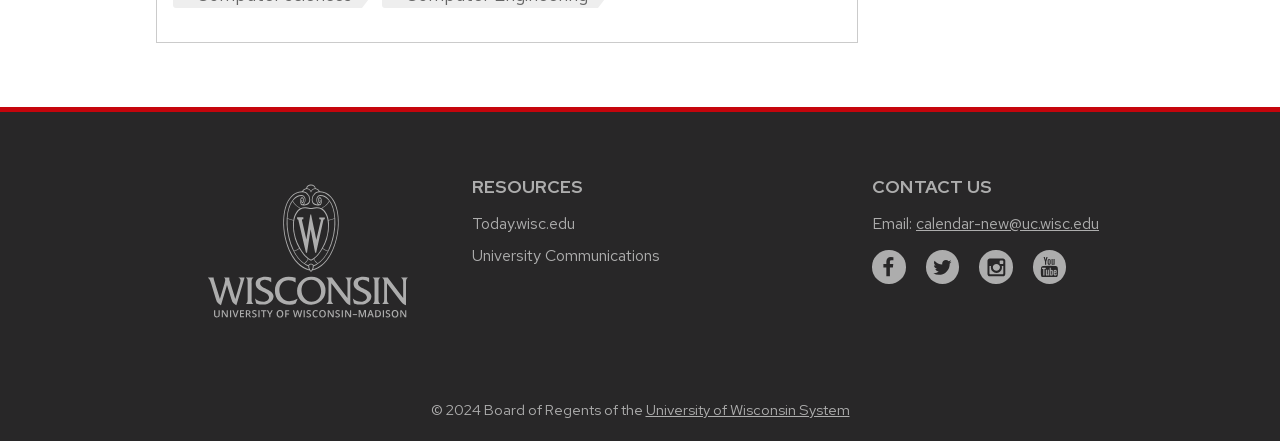How many social media links are there?
Please provide a comprehensive and detailed answer to the question.

I counted the social media links at the bottom of the webpage and found four links: 'facebook', 'twitter', 'instagram', and 'youtube'.